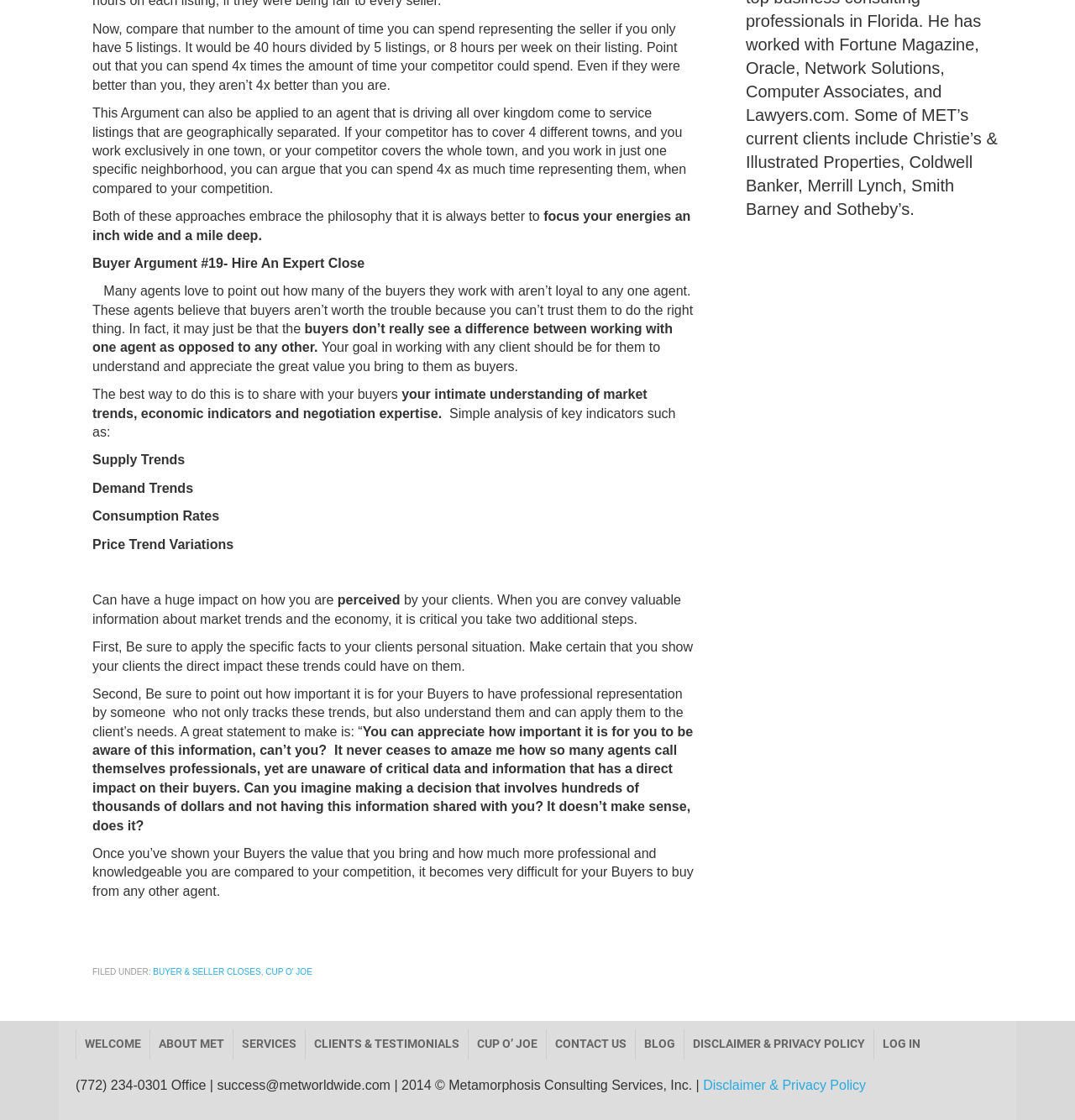Locate the bounding box coordinates of the segment that needs to be clicked to meet this instruction: "Click on 'CUP O' JOE'".

[0.247, 0.864, 0.29, 0.872]